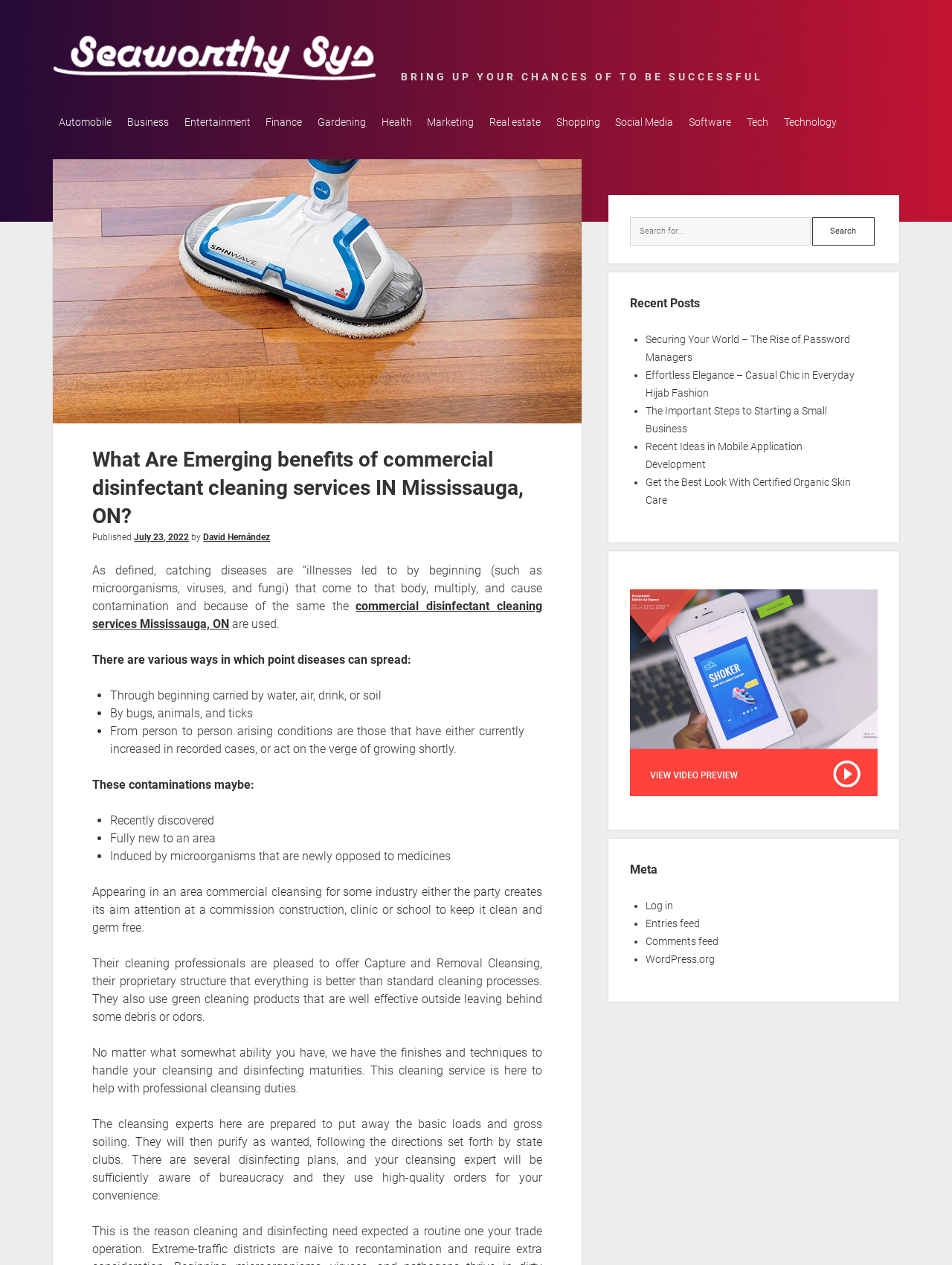Highlight the bounding box coordinates of the element that should be clicked to carry out the following instruction: "View the 'Recent Posts'". The coordinates must be given as four float numbers ranging from 0 to 1, i.e., [left, top, right, bottom].

[0.662, 0.245, 0.922, 0.259]